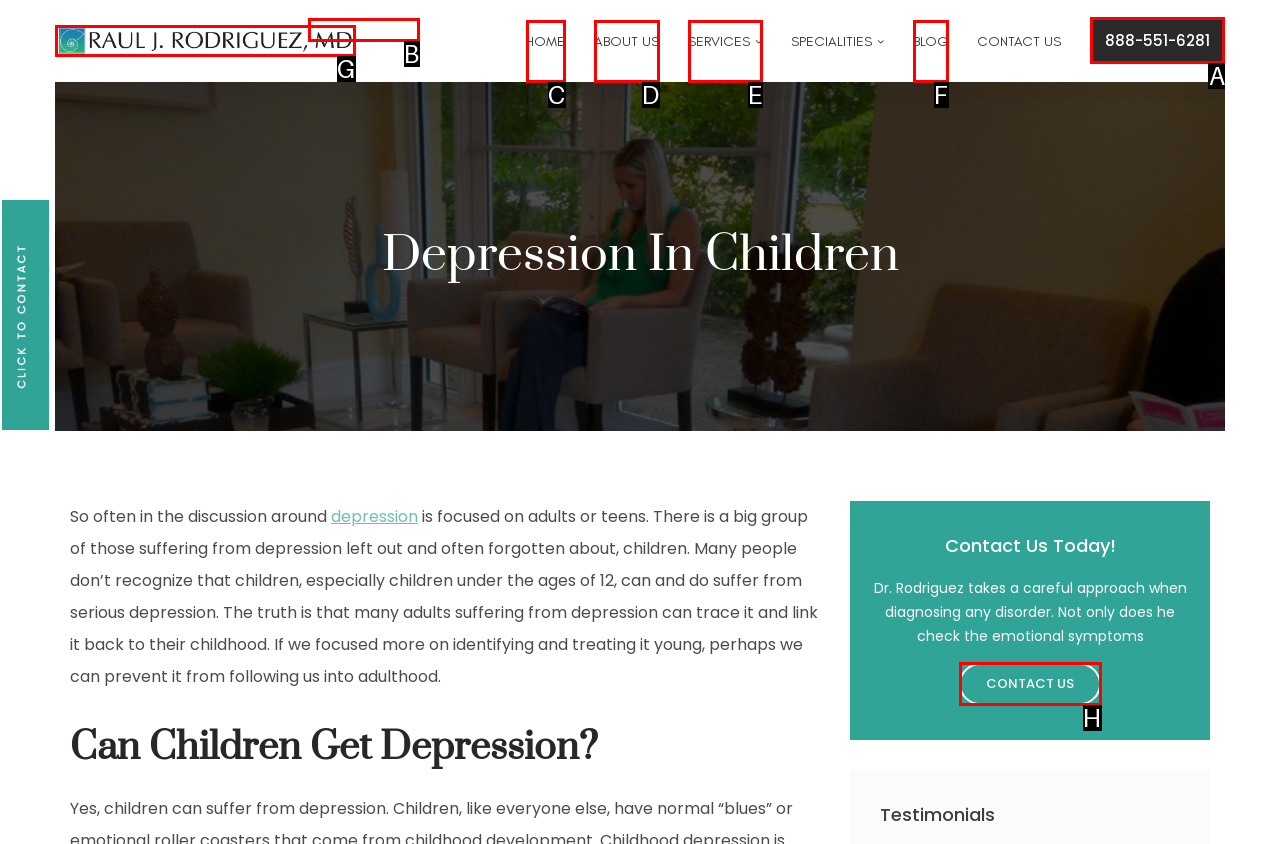Identify the correct letter of the UI element to click for this task: Contact Dr. Raul J. Rodriguez
Respond with the letter from the listed options.

A